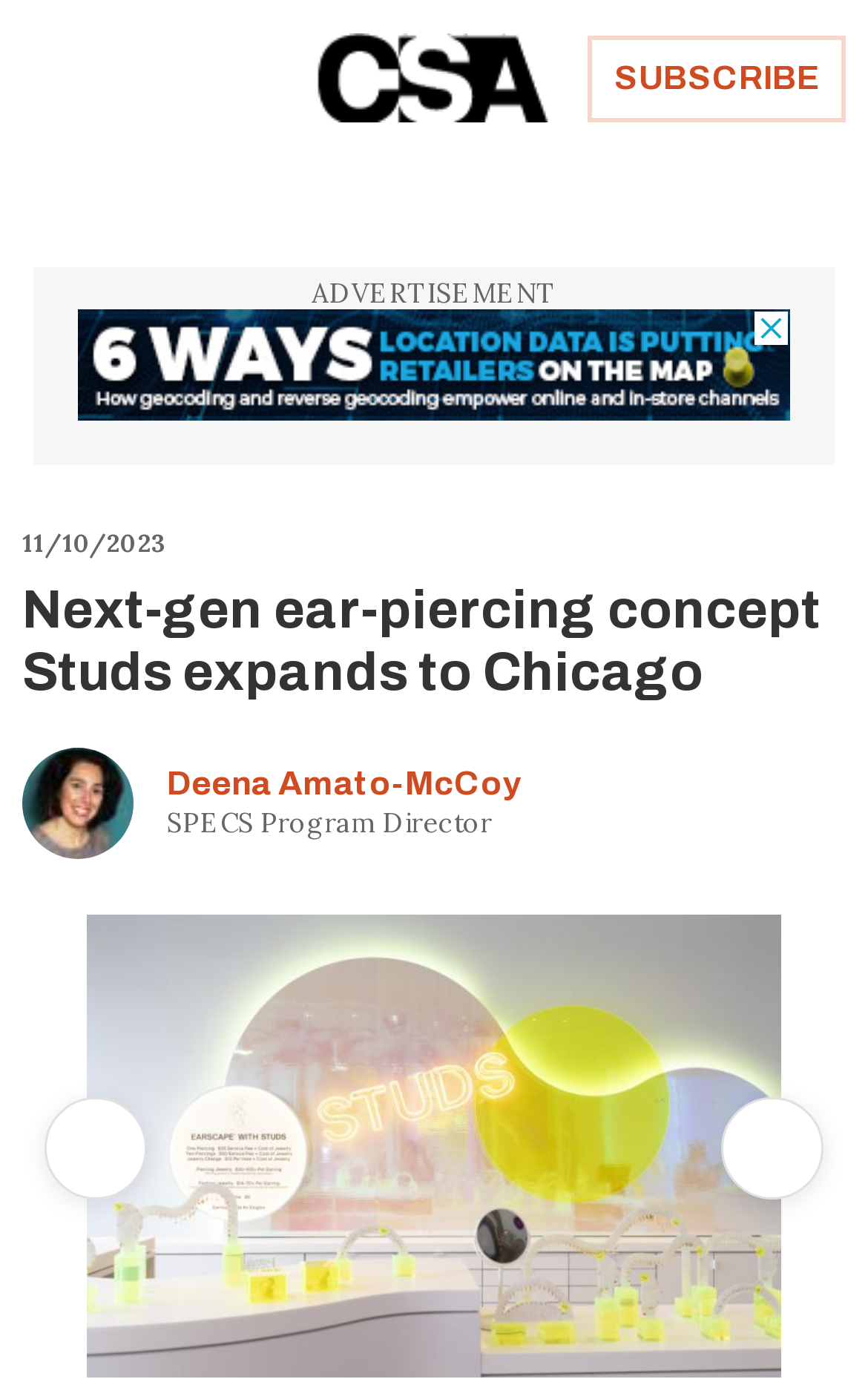How many slides are in the article?
From the details in the image, answer the question comprehensively.

I found the number of slides in the article by looking at the option element with the content '3 / 5' which is located inside the article element, indicating that the current slide is 3 out of 5.